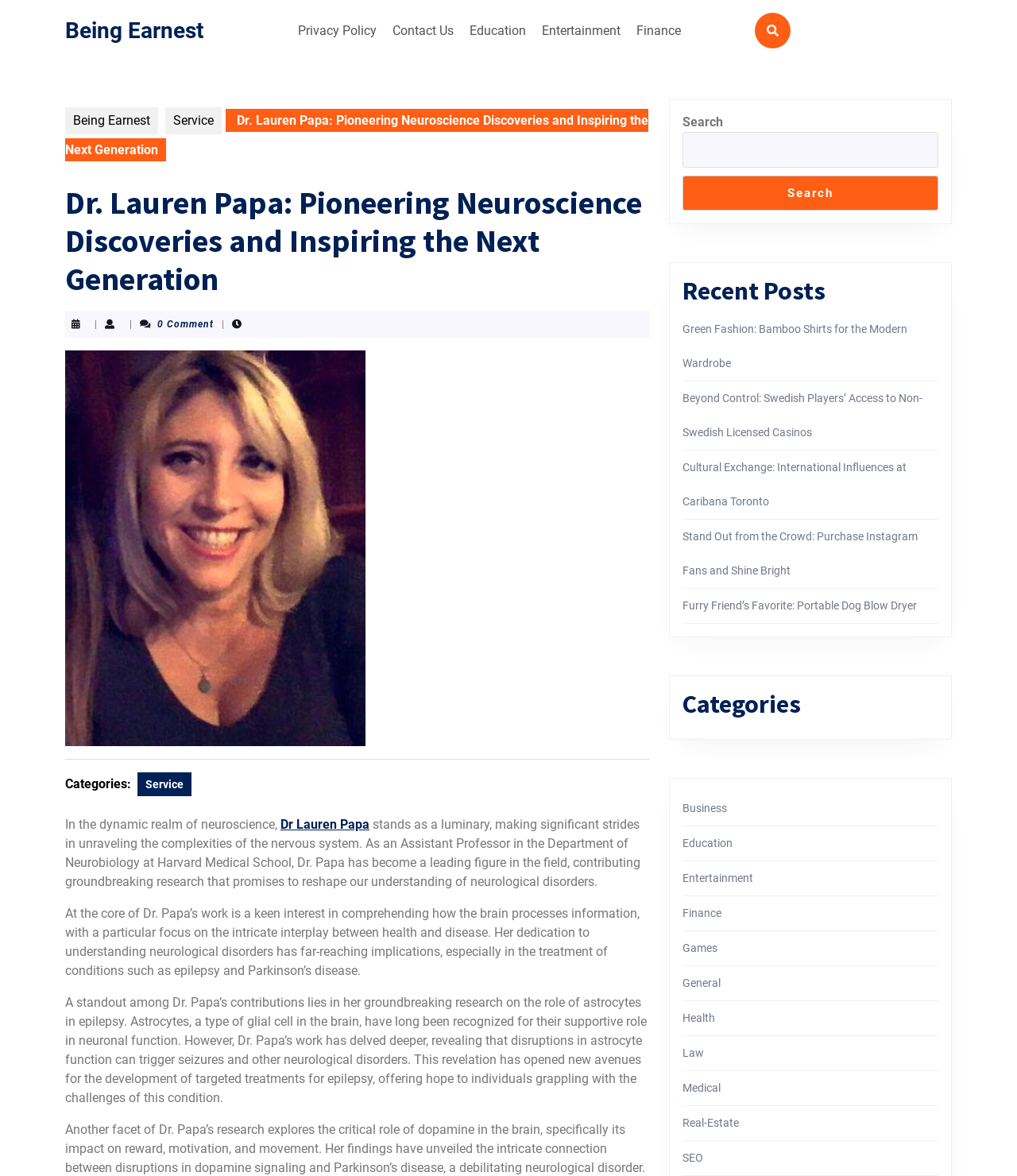Please identify the bounding box coordinates of the element that needs to be clicked to perform the following instruction: "View the 'Education' category".

[0.455, 0.012, 0.523, 0.04]